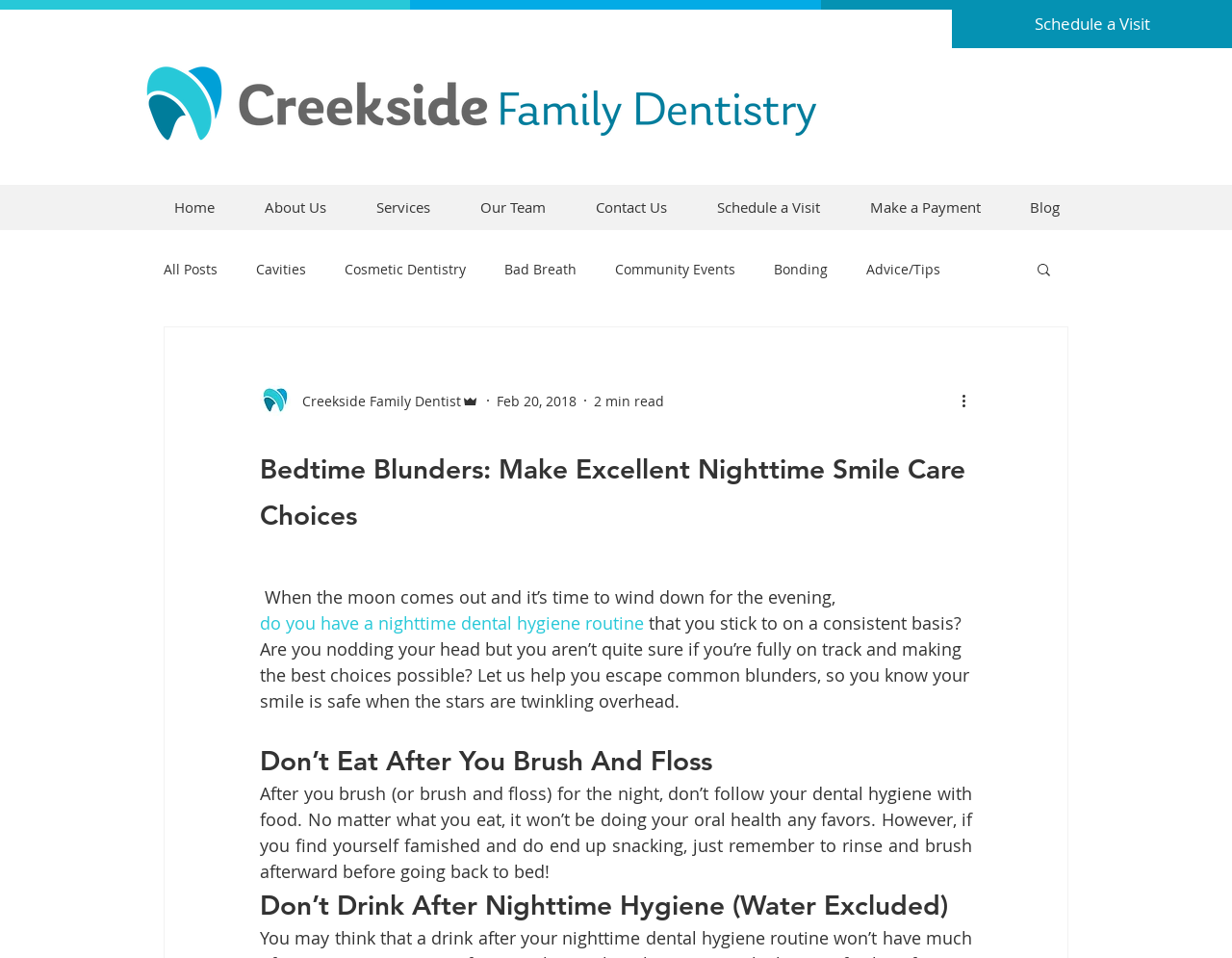Present a detailed account of what is displayed on the webpage.

This webpage is about dental hygiene and care, specifically focusing on nighttime routines. At the top, there is a logo of Creekside Family Dentistry and a navigation menu with links to various sections of the website, including Home, About Us, Services, and Contact Us. Below the navigation menu, there is a blog section with multiple links to different articles, categorized by topics such as cavities, cosmetic dentistry, and dental anxiety.

The main content of the webpage is an article titled "Bedtime Blunders: Make Excellent Nighttime Smile Care Choices." The article starts with a question about having a consistent nighttime dental hygiene routine and then provides guidance on how to avoid common mistakes. The text is divided into sections with headings, including "Don't Eat After You Brush And Floss" and "Don't Drink After Nighttime Hygiene (Water Excluded)." Each section provides advice and explanations on how to maintain good oral health.

On the right side of the webpage, there is a search button and a "Schedule a Visit" link. At the bottom of the page, there is a section with the author's picture, name, and date of publication, as well as a "More actions" button.